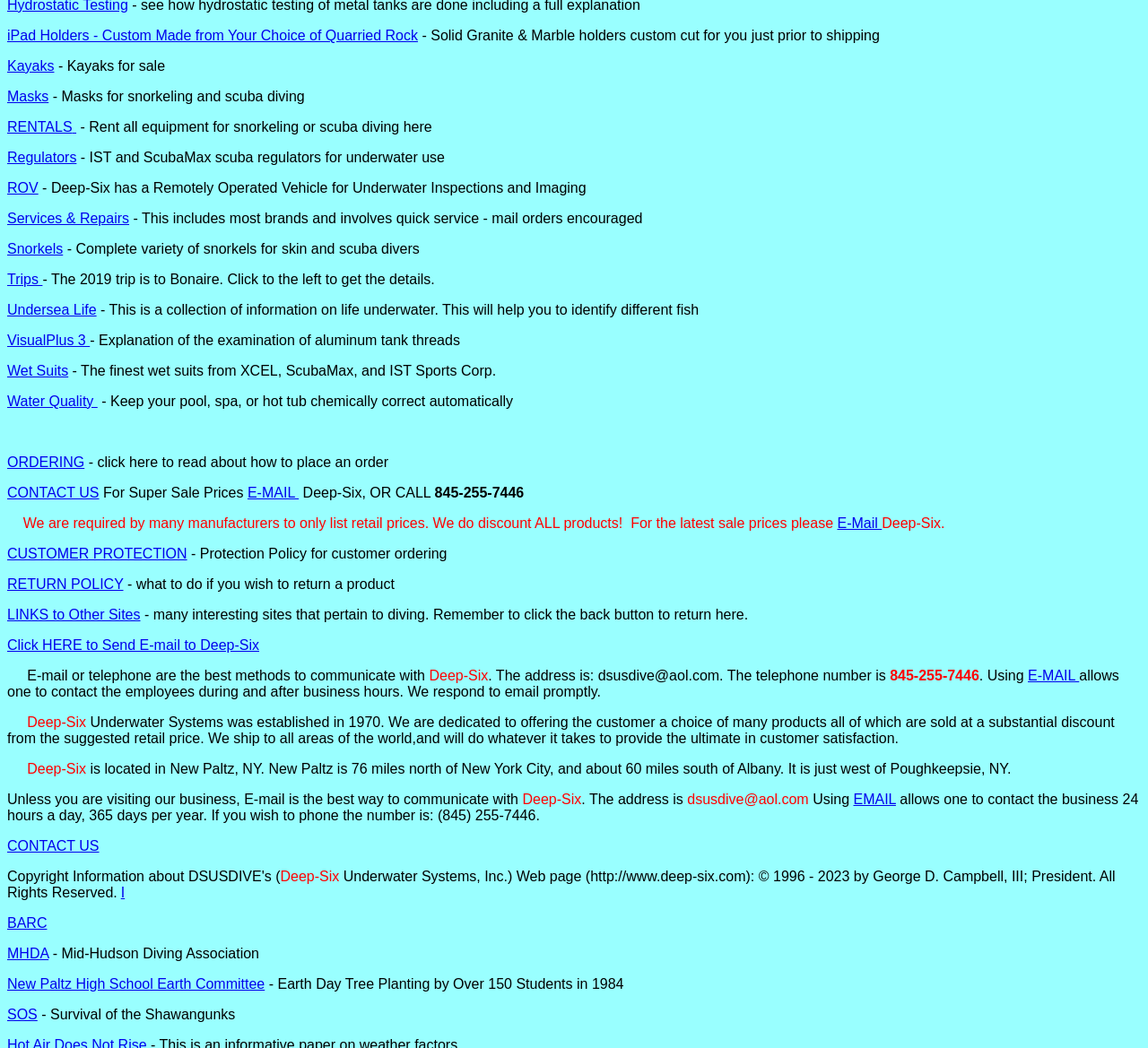Bounding box coordinates are to be given in the format (top-left x, top-left y, bottom-right x, bottom-right y). All values must be floating point numbers between 0 and 1. Provide the bounding box coordinate for the UI element described as: Services & Repairs

[0.006, 0.201, 0.113, 0.216]